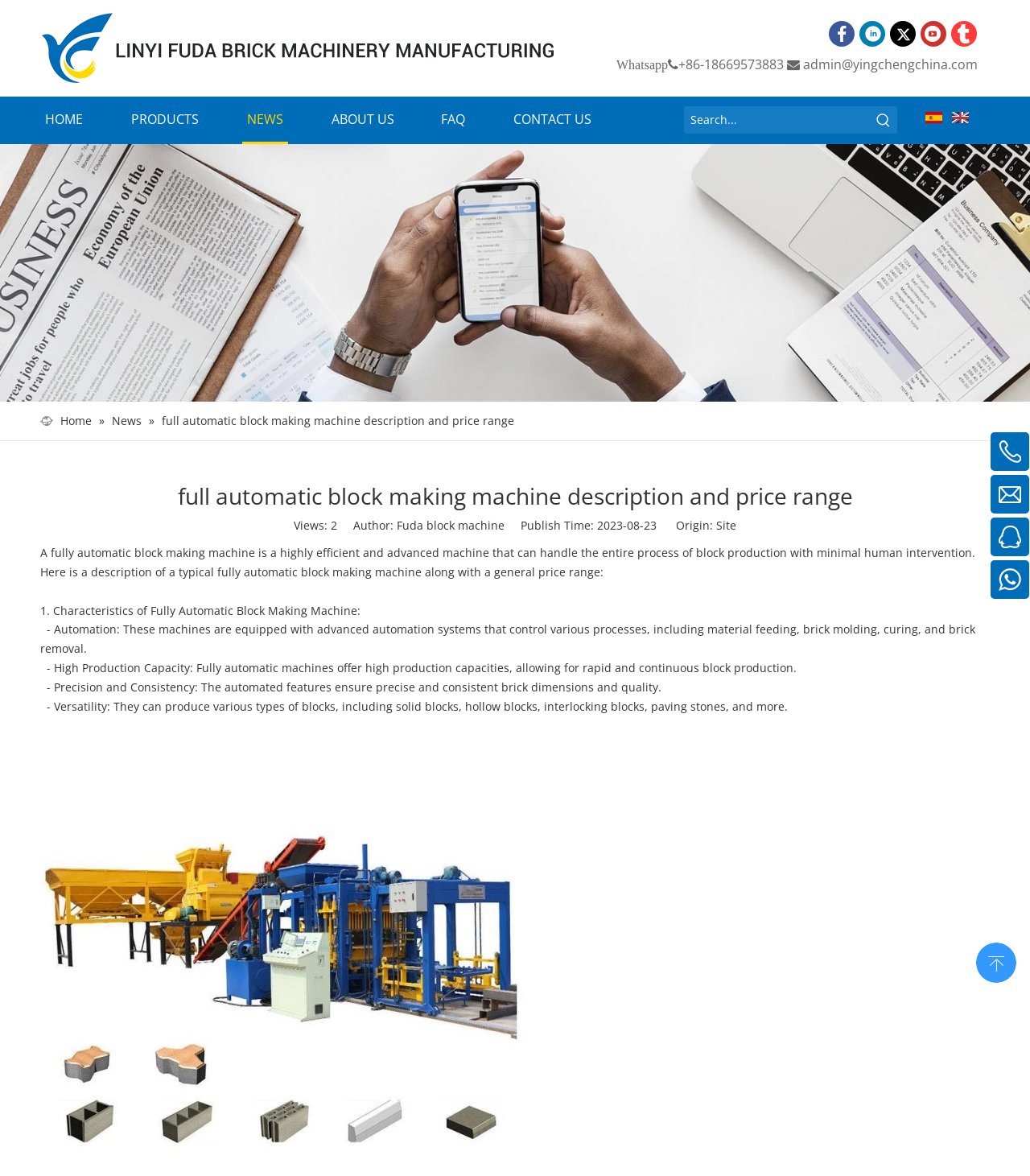Please predict the bounding box coordinates (top-left x, top-left y, bottom-right x, bottom-right y) for the UI element in the screenshot that fits the description: Become a premium member

None